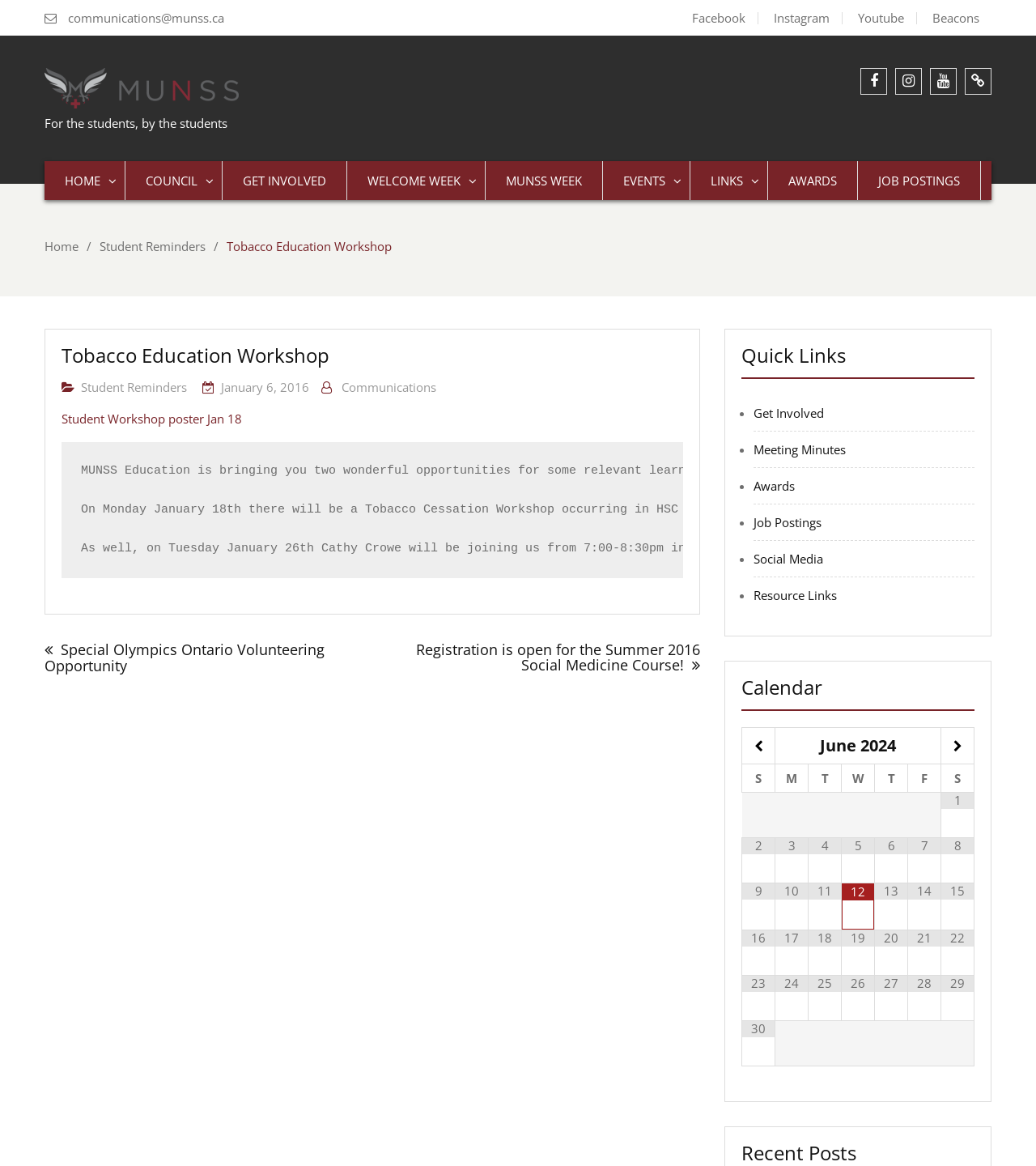Please mark the bounding box coordinates of the area that should be clicked to carry out the instruction: "Go to the Tobacco Education Workshop page".

[0.219, 0.204, 0.378, 0.218]